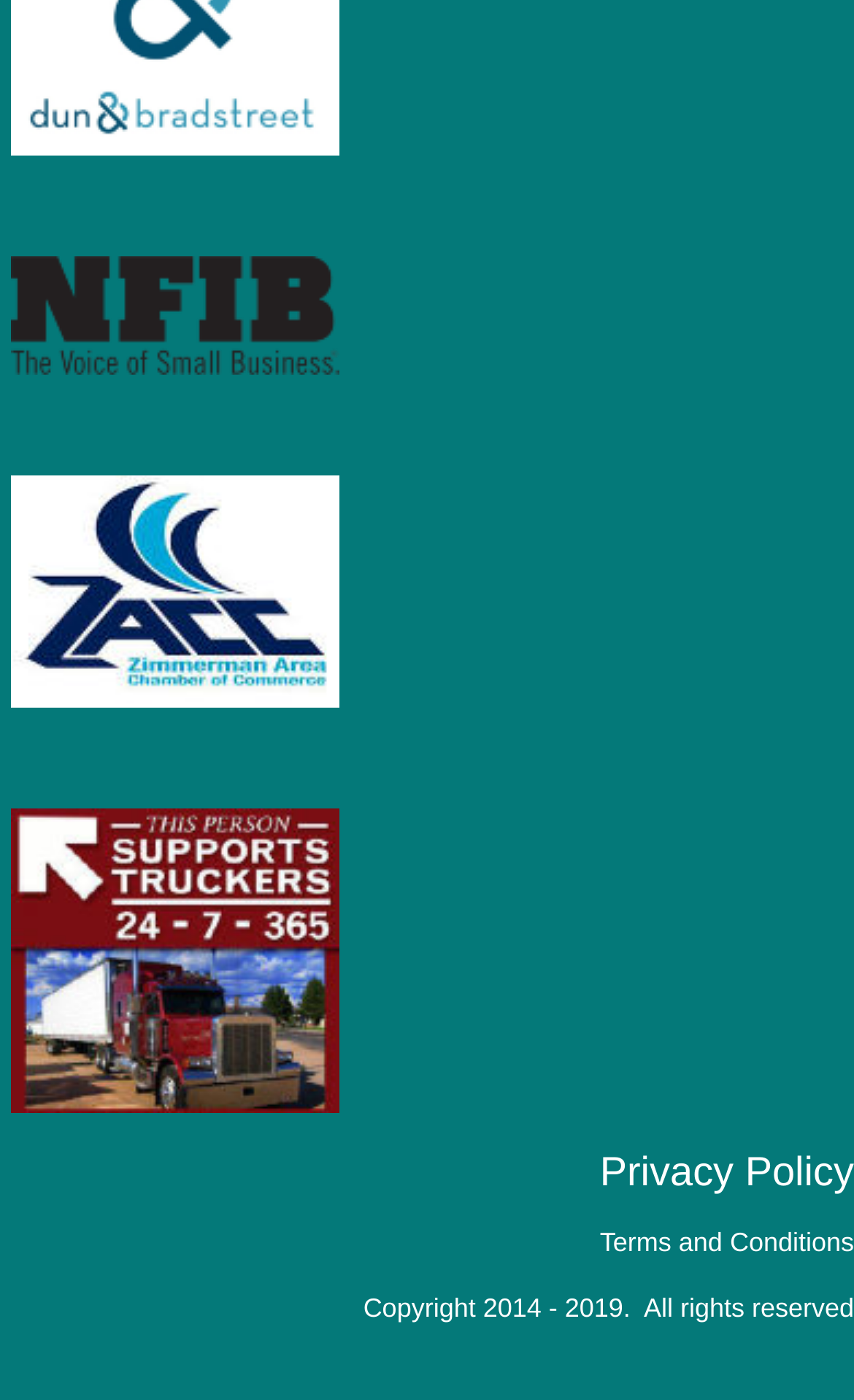Please provide the bounding box coordinate of the region that matches the element description: Terms and Conditions. Coordinates should be in the format (top-left x, top-left y, bottom-right x, bottom-right y) and all values should be between 0 and 1.

[0.702, 0.876, 1.0, 0.898]